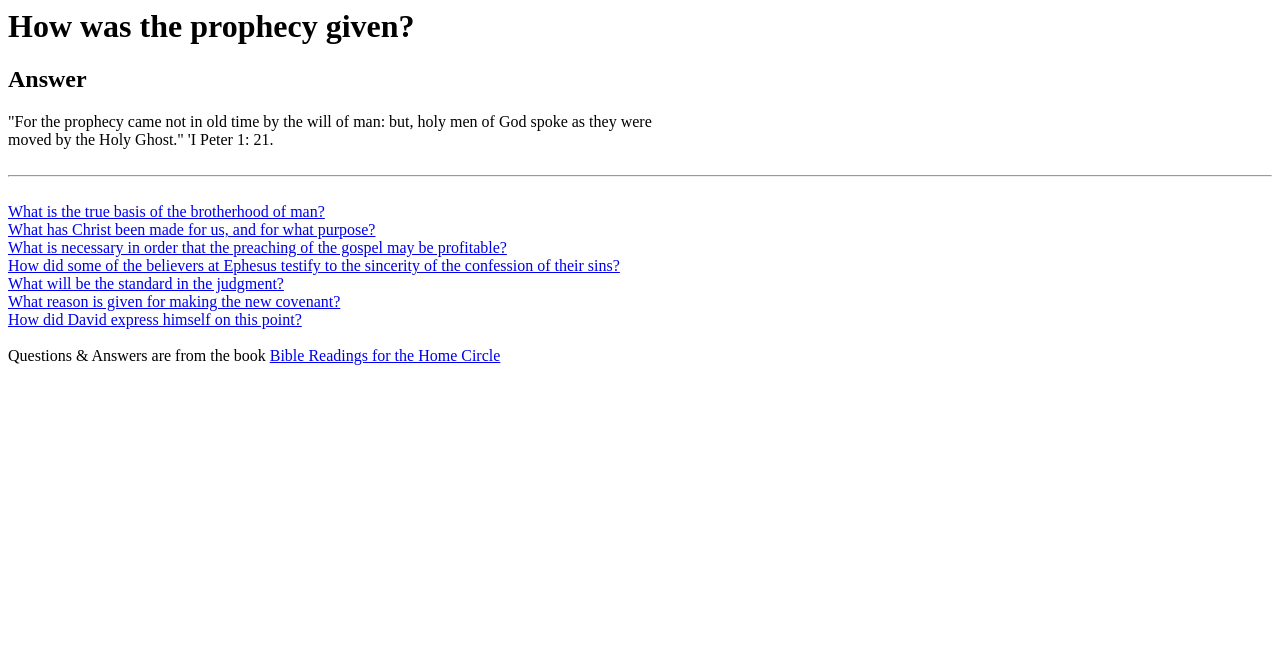Please identify the bounding box coordinates of the element's region that should be clicked to execute the following instruction: "Subscribe to our mailing list". The bounding box coordinates must be four float numbers between 0 and 1, i.e., [left, top, right, bottom].

None